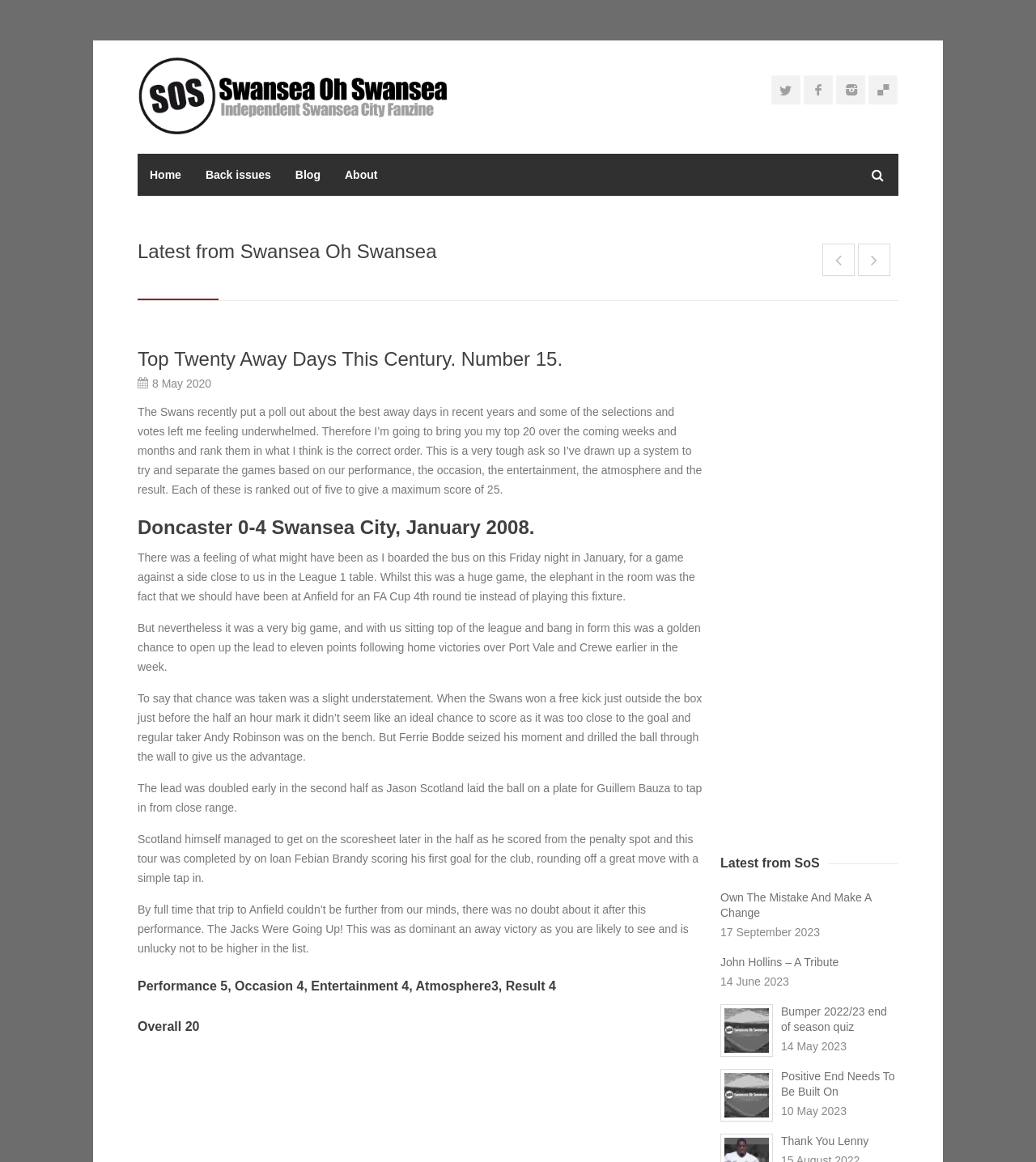How many points did Swansea City lead the league by after this match?
Look at the screenshot and respond with a single word or phrase.

11